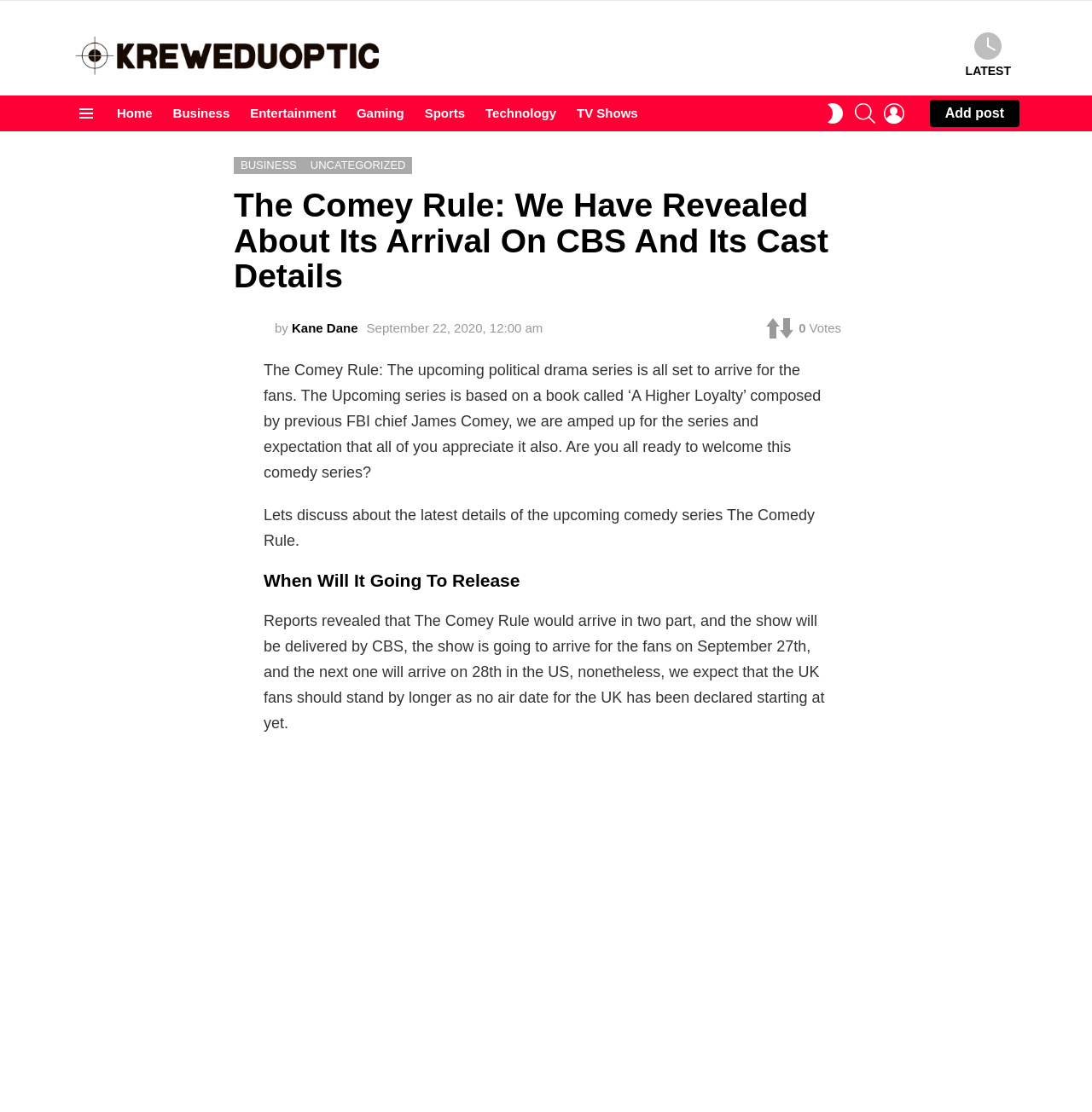Please give a succinct answer using a single word or phrase:
What is the type of content embedded in the article?

Trailer